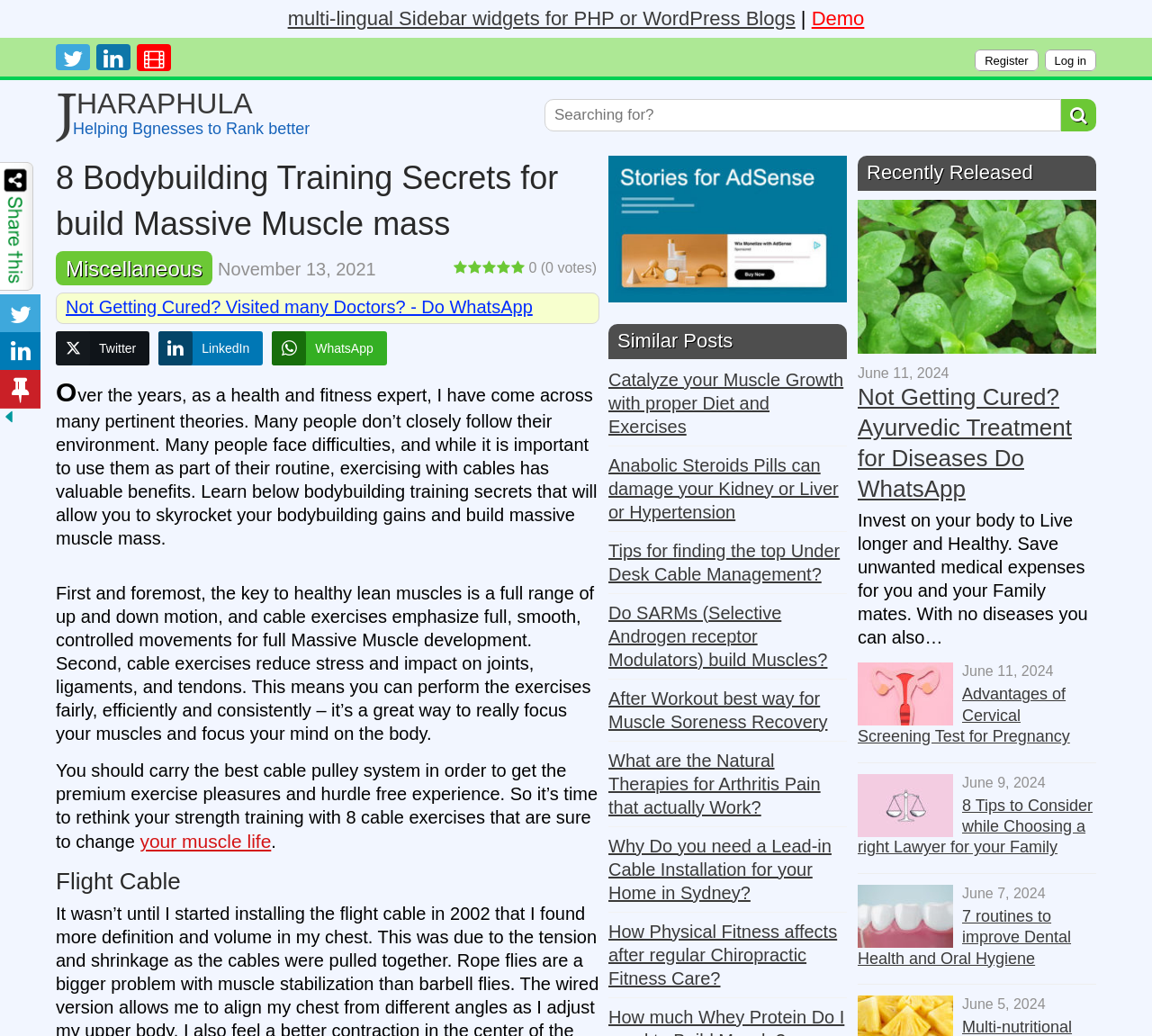What is the category of the 'Flight Cable' section?
Provide a comprehensive and detailed answer to the question.

Based on the context of the webpage, the 'Flight Cable' section appears to be related to bodybuilding and fitness, as it is mentioned alongside other bodybuilding-related topics and exercises.